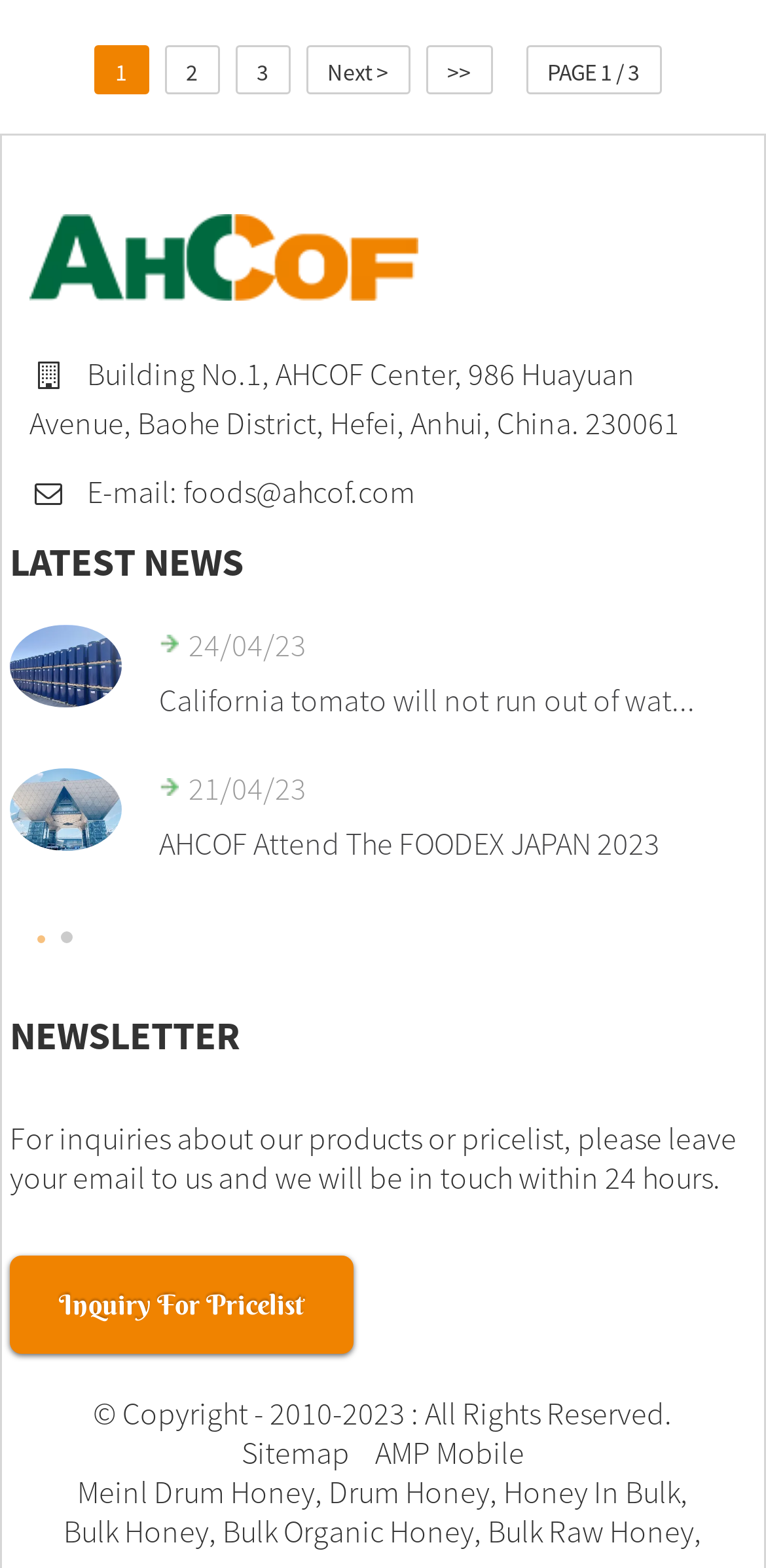Please provide a detailed answer to the question below based on the screenshot: 
What is the company's address?

I found the company's address by looking at the text on the webpage, which is located below the logo. The address is 'Building No.1, AHCOF Center, 986 Huayuan Avenue, Baohe District, Hefei, Anhui, China. 230061'.